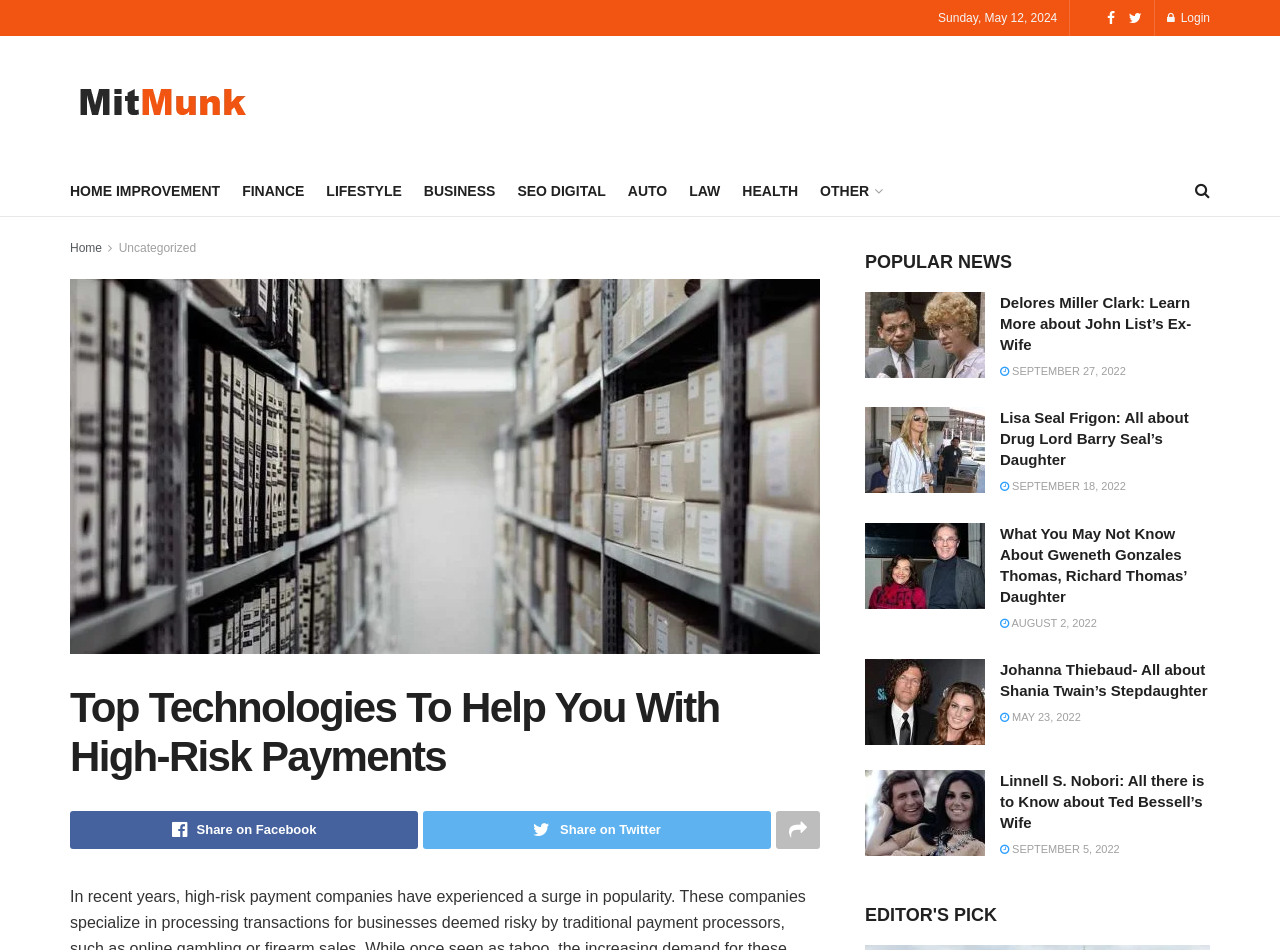Please provide the bounding box coordinates for the element that needs to be clicked to perform the following instruction: "Read the article 'Delores Miller Clark: Learn More about John List’s Ex-Wife'". The coordinates should be given as four float numbers between 0 and 1, i.e., [left, top, right, bottom].

[0.781, 0.307, 0.945, 0.374]